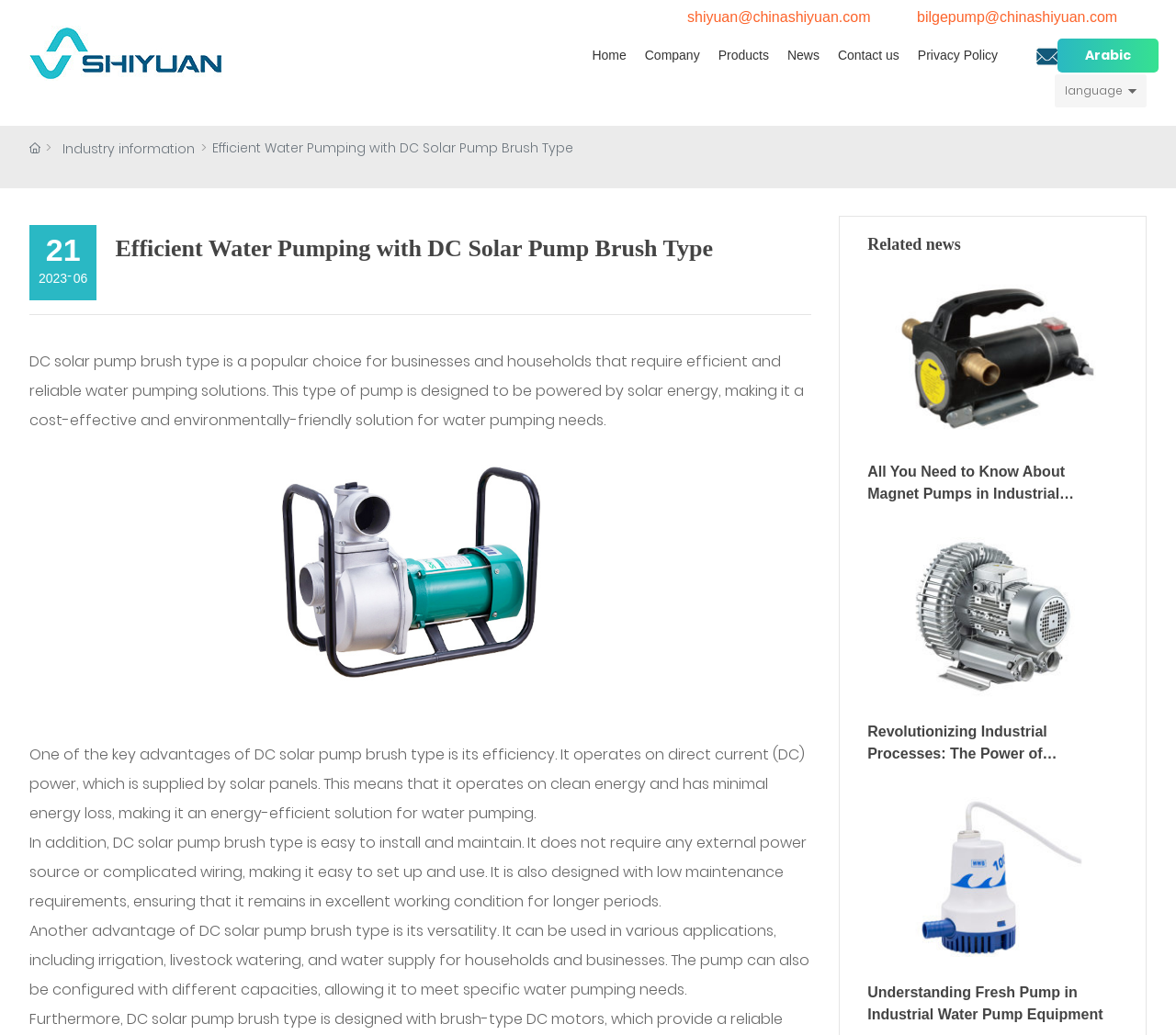Determine the main headline from the webpage and extract its text.

Efficient Water Pumping with DC Solar Pump Brush Type